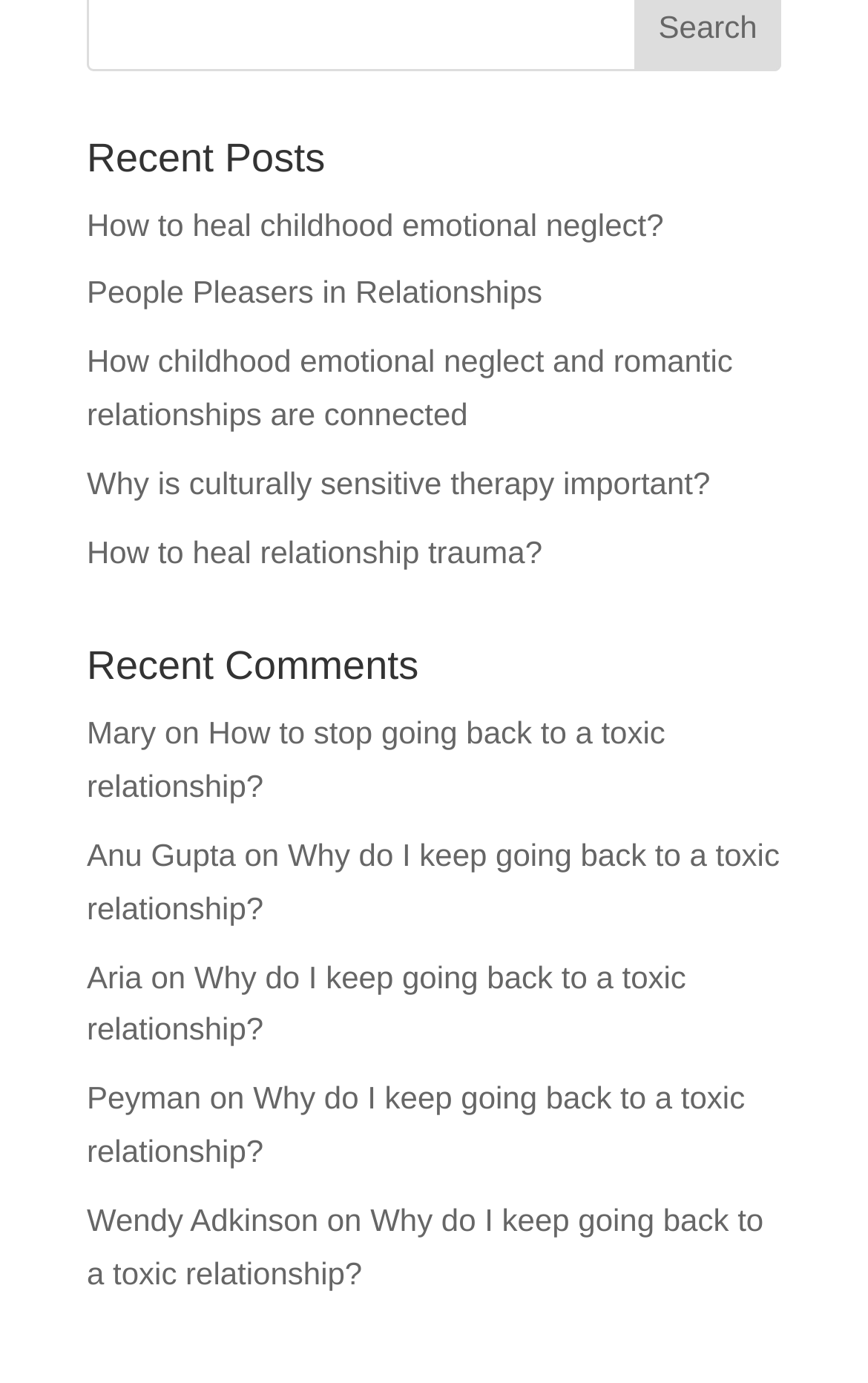Provide a brief response to the question below using a single word or phrase: 
How many recent comments are listed?

5